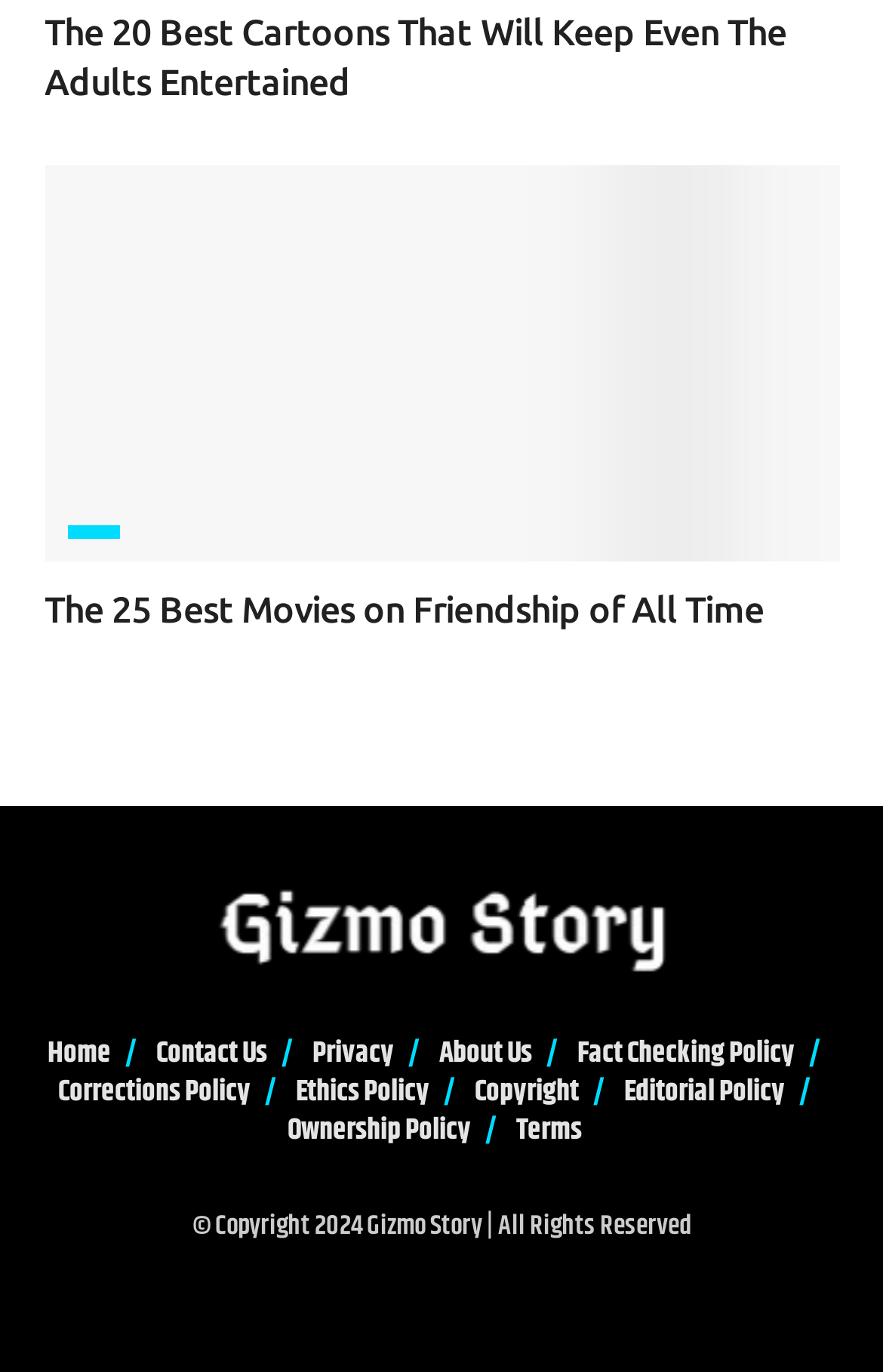Find the bounding box coordinates of the element you need to click on to perform this action: 'visit the Home page'. The coordinates should be represented by four float values between 0 and 1, in the format [left, top, right, bottom].

[0.054, 0.752, 0.126, 0.785]